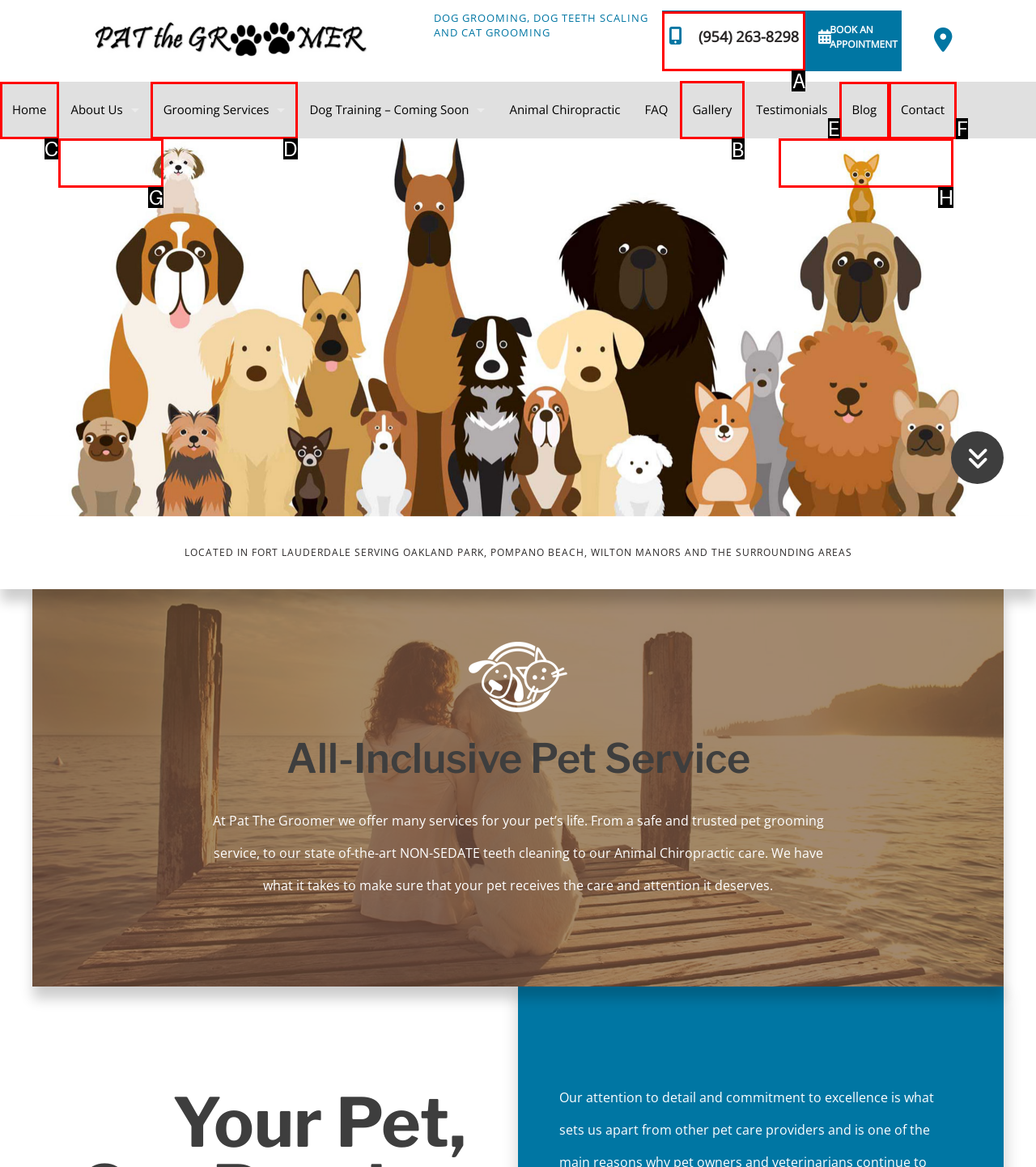Identify the HTML element that should be clicked to accomplish the task: Check the 'Gallery'
Provide the option's letter from the given choices.

B